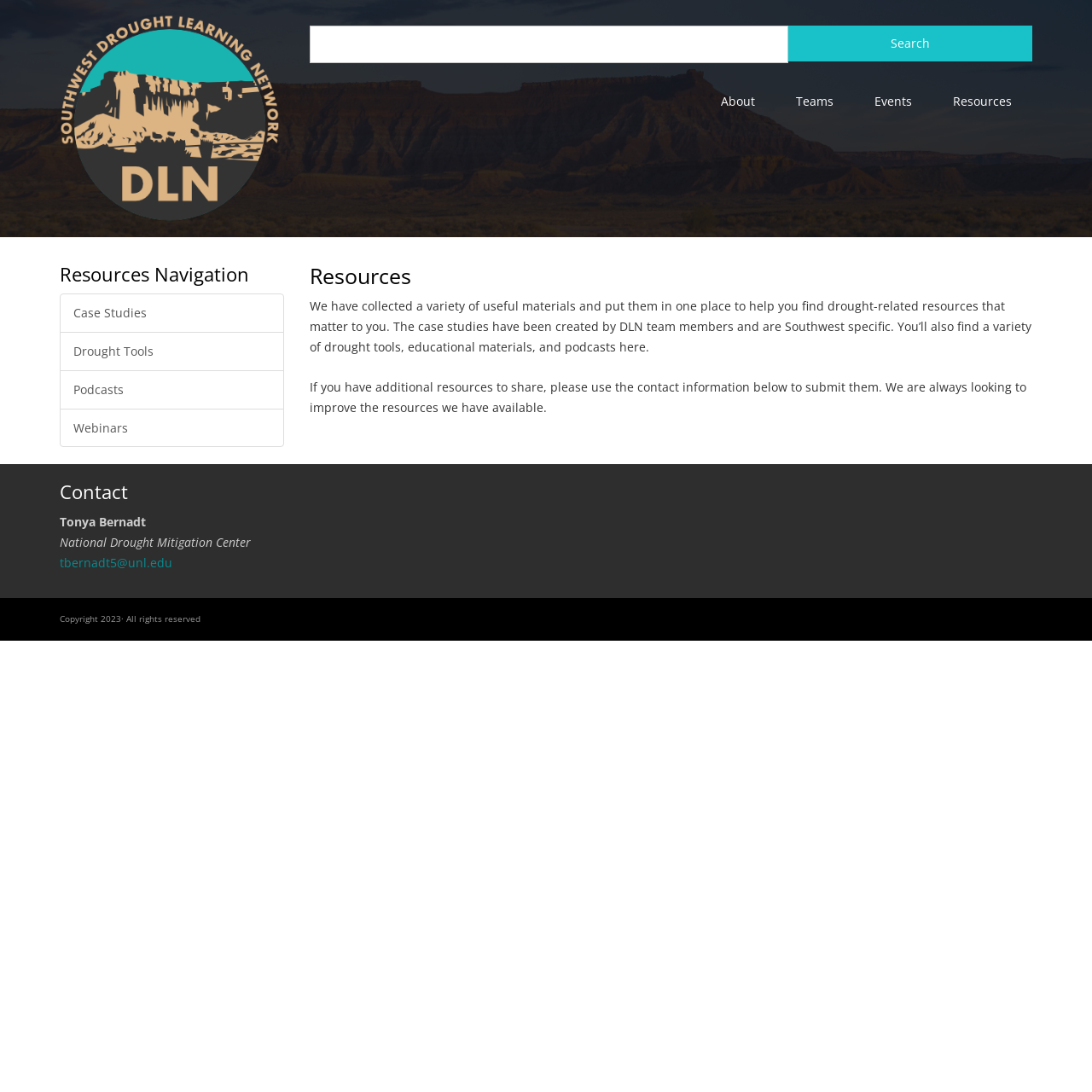Identify the bounding box coordinates of the element to click to follow this instruction: 'View case studies'. Ensure the coordinates are four float values between 0 and 1, provided as [left, top, right, bottom].

[0.055, 0.269, 0.26, 0.305]